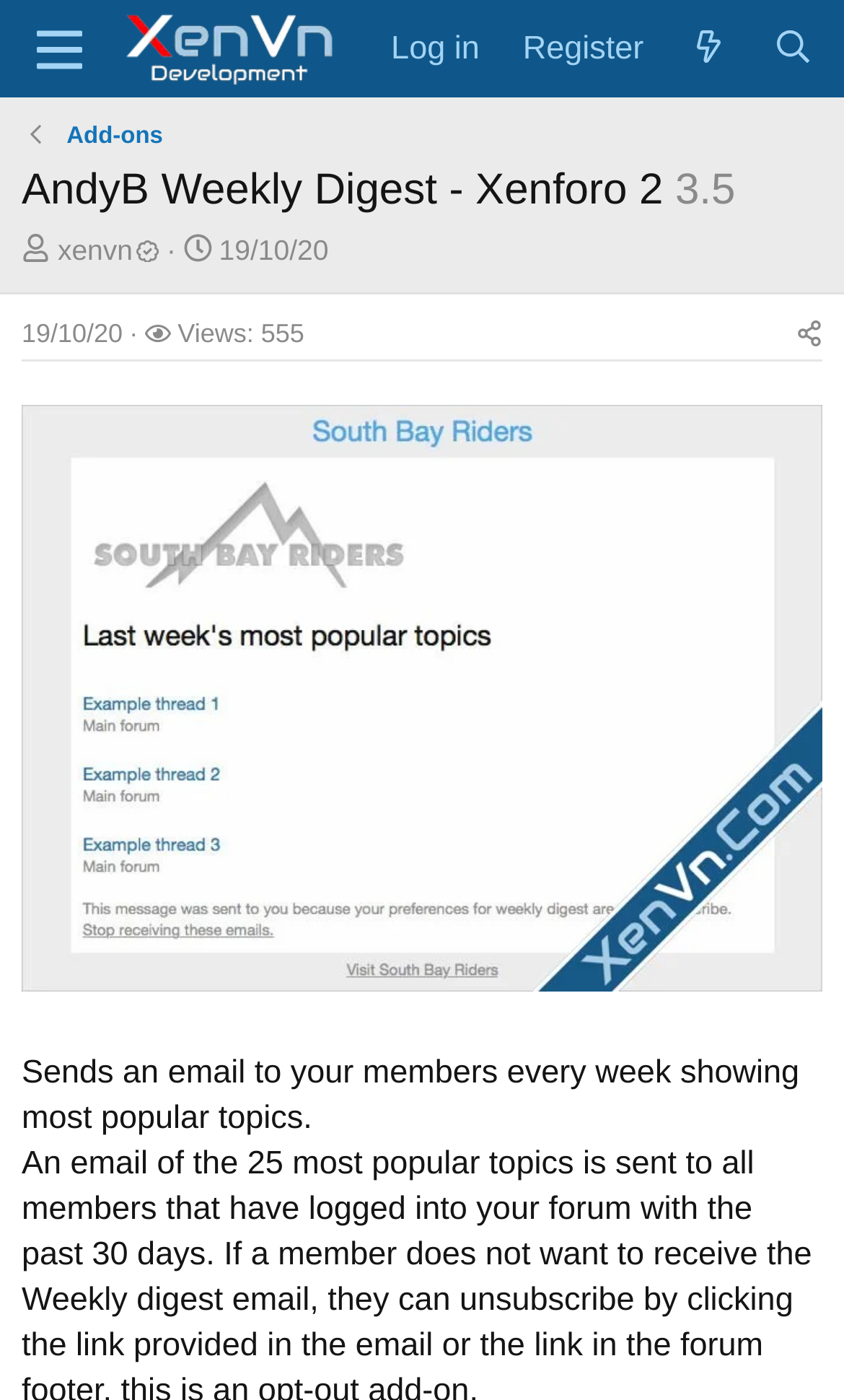Identify the bounding box coordinates of the clickable region necessary to fulfill the following instruction: "Search". The bounding box coordinates should be four float numbers between 0 and 1, i.e., [left, top, right, bottom].

None